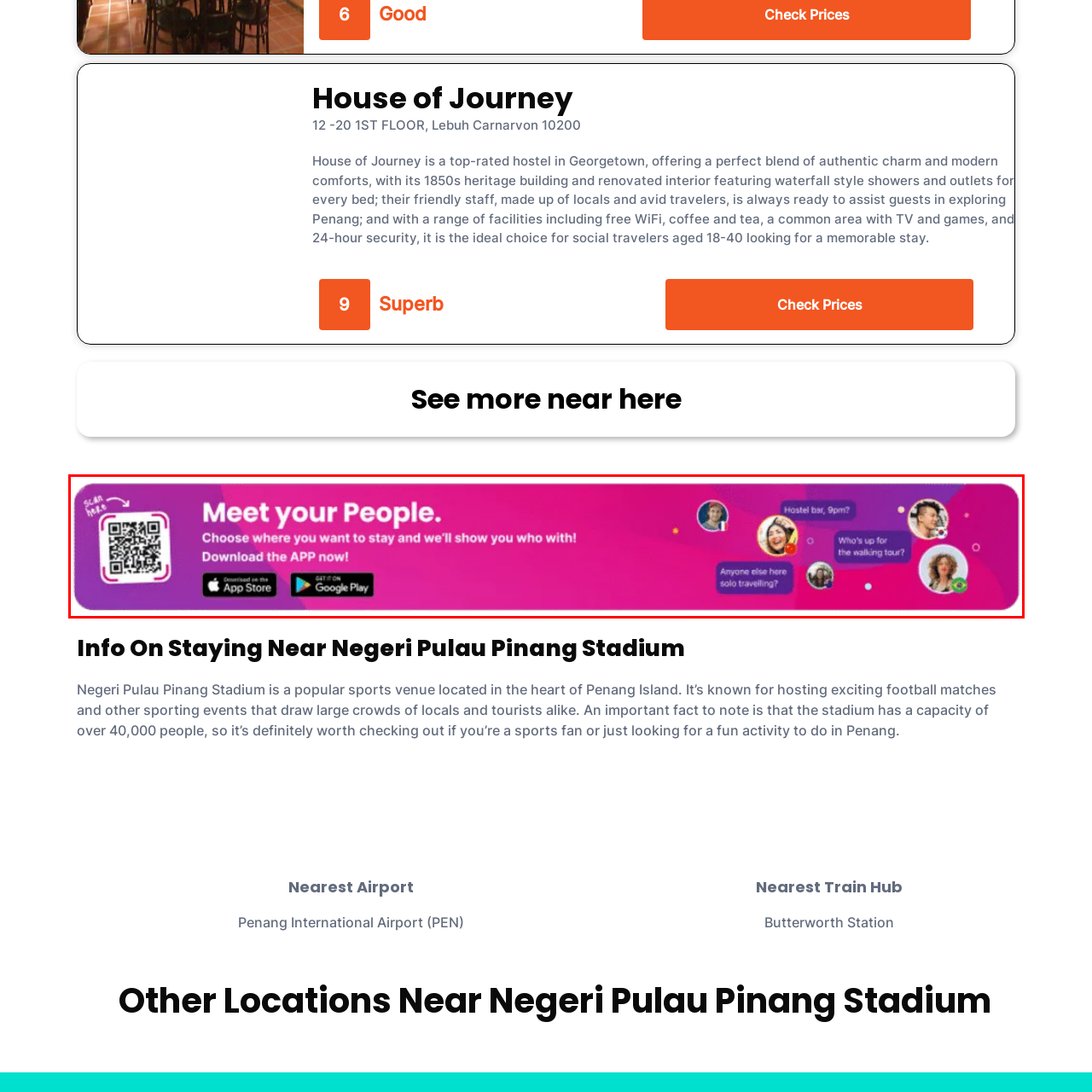Examine the contents within the red bounding box and respond with a single word or phrase: How can users access the associated app?

Through QR code